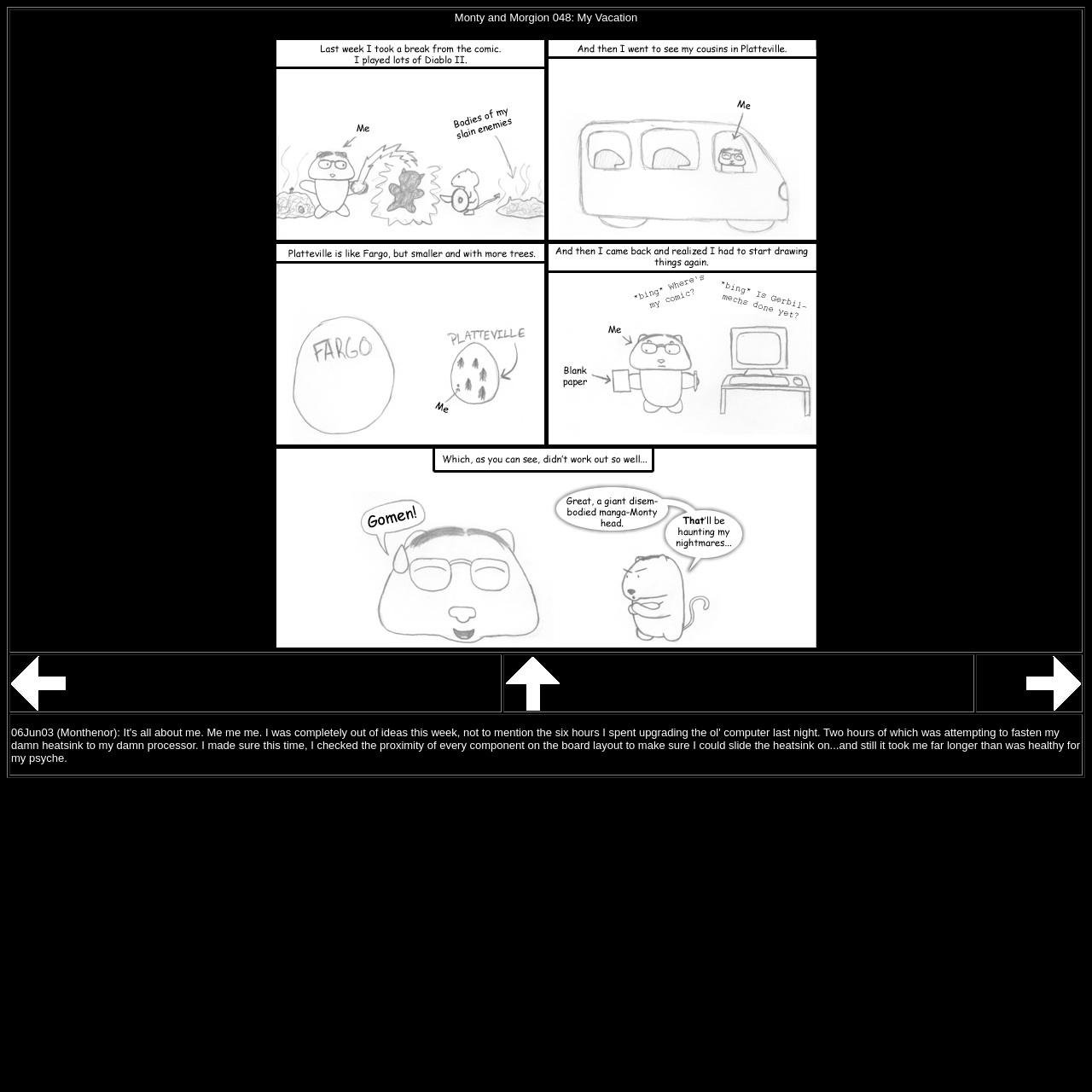Kindly respond to the following question with a single word or a brief phrase: 
What is the topic of the first gridcell?

Monty and Morgion 048